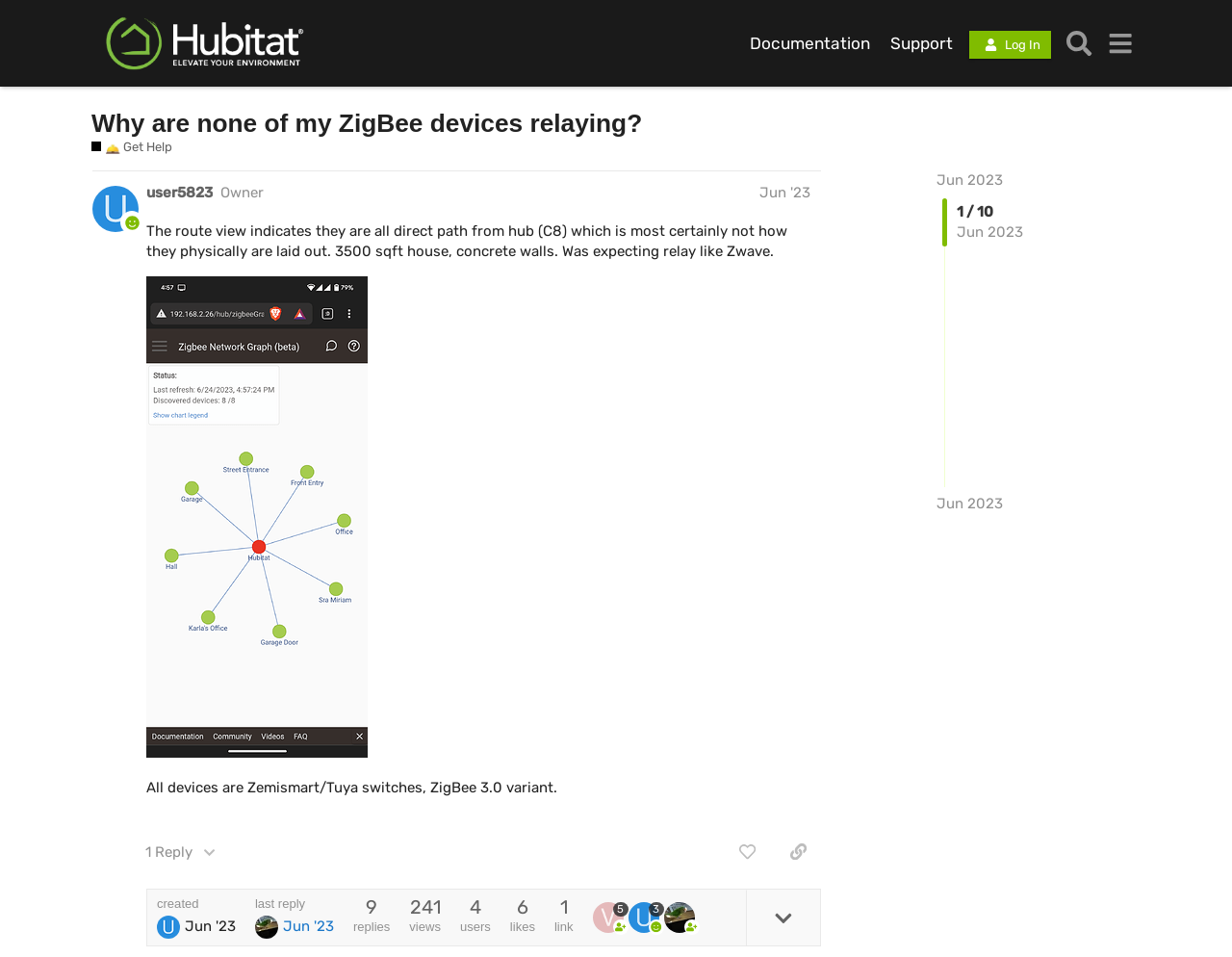Identify and provide the bounding box for the element described by: "alt="Azure AD MyApps Collections"".

None